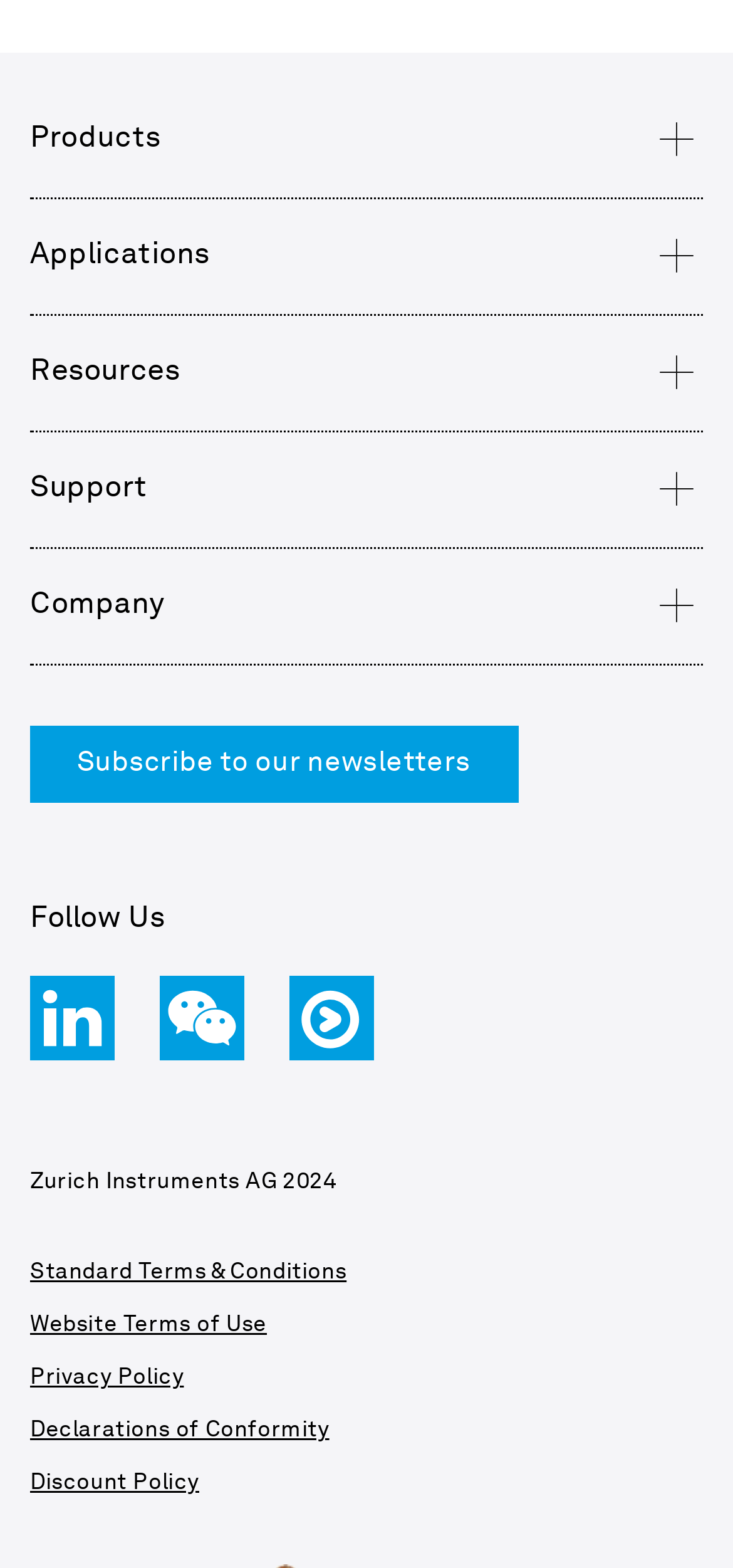Locate the bounding box coordinates of the clickable area to execute the instruction: "Subscribe to our newsletters". Provide the coordinates as four float numbers between 0 and 1, represented as [left, top, right, bottom].

[0.041, 0.463, 0.707, 0.512]